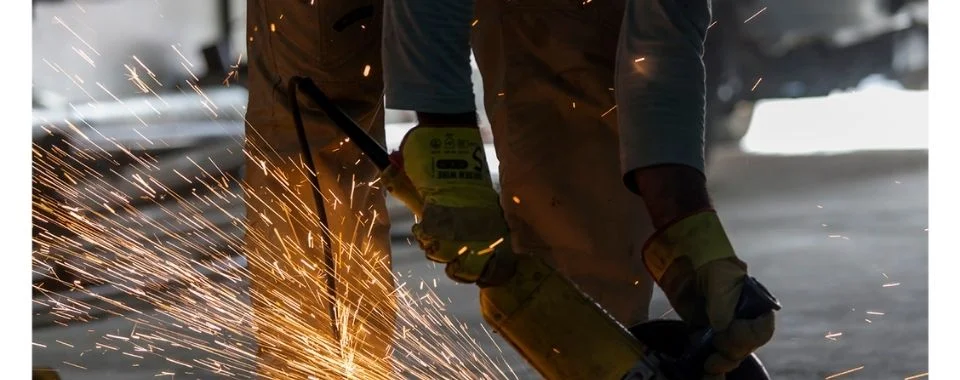Create an exhaustive description of the image.

The image depicts a close-up view of a worker using a grinding tool, sending sparks flying in various directions. The individual is dressed in protective gear, including yellow gloves that enhance visibility and safety while handling the equipment. This visually striking moment captures the intensity and physical demands of labor-intensive jobs, particularly relevant in the context of discussions surrounding addiction in high-risk workplaces. The image accentuates the connection between physical labor, workplace injuries, and the potential for opioid prescriptions, drawing attention to the critical issues related to substance abuse in the workforce. This visual serves as a powerful reminder of the realities faced by many in industries where such tools are commonplace.